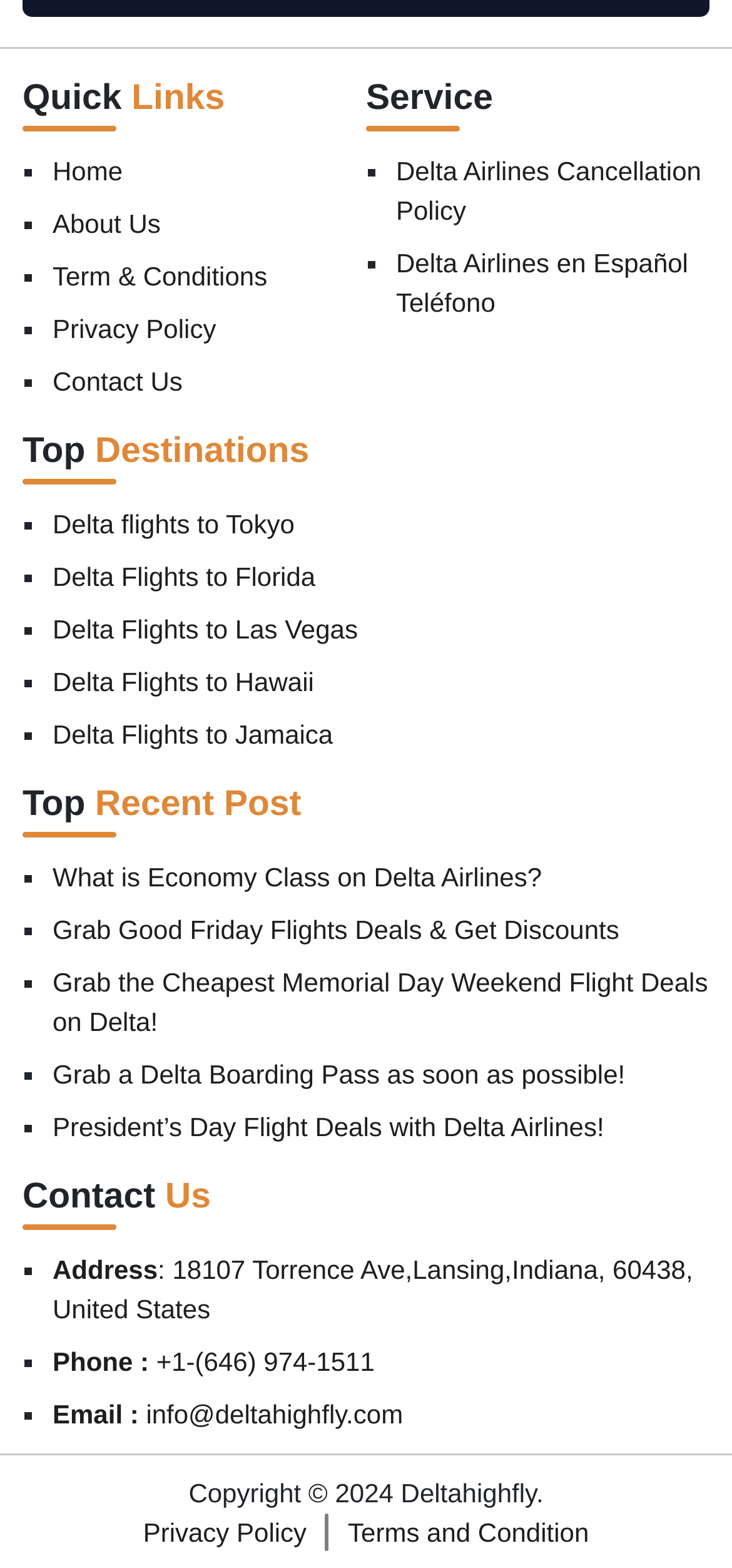Determine the bounding box coordinates for the clickable element required to fulfill the instruction: "Read 'What is Economy Class on Delta Airlines?'". Provide the coordinates as four float numbers between 0 and 1, i.e., [left, top, right, bottom].

[0.072, 0.549, 0.74, 0.569]